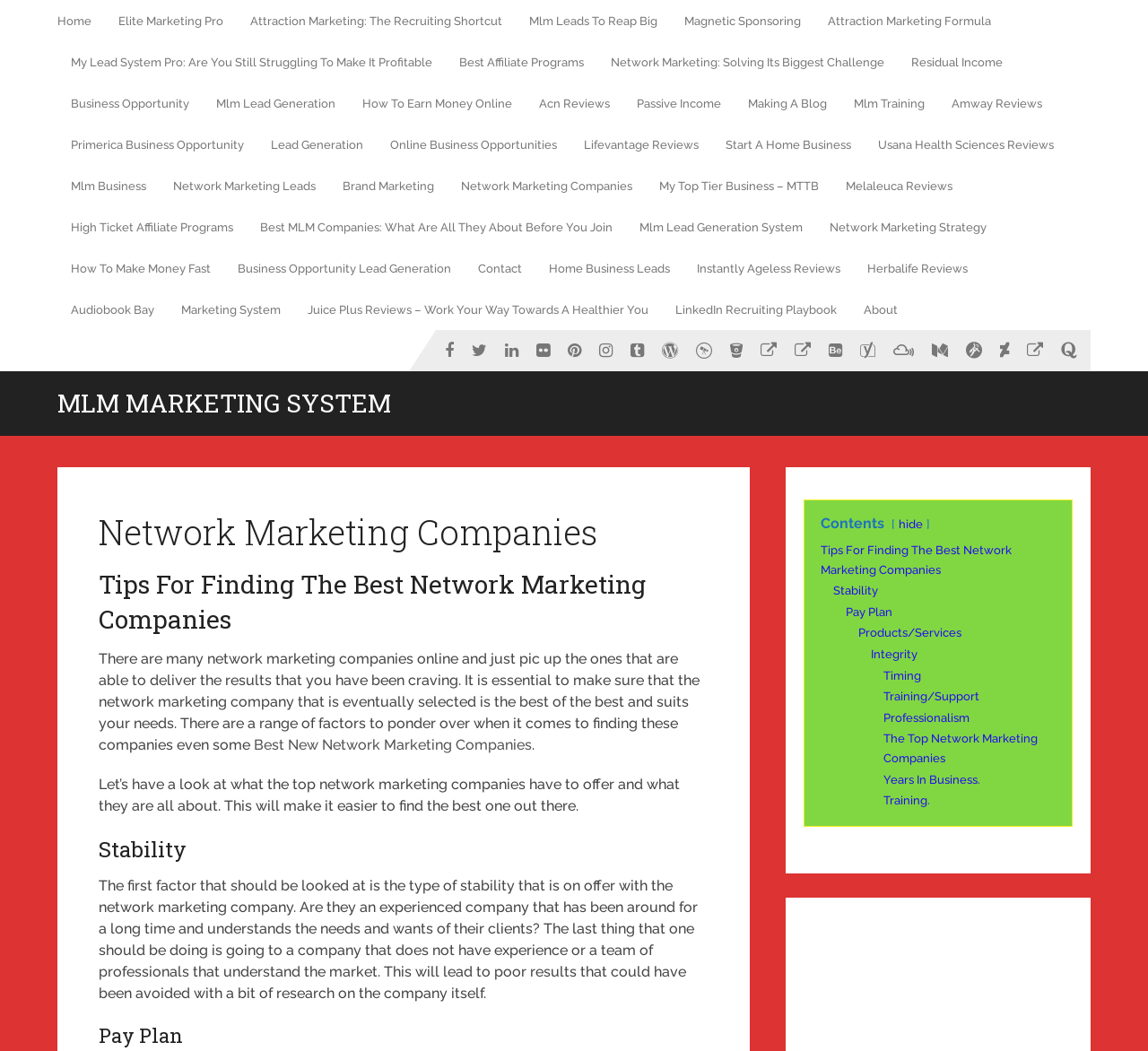Please provide the bounding box coordinates for the element that needs to be clicked to perform the following instruction: "Click on the 'EDUCATION' link". The coordinates should be given as four float numbers between 0 and 1, i.e., [left, top, right, bottom].

None